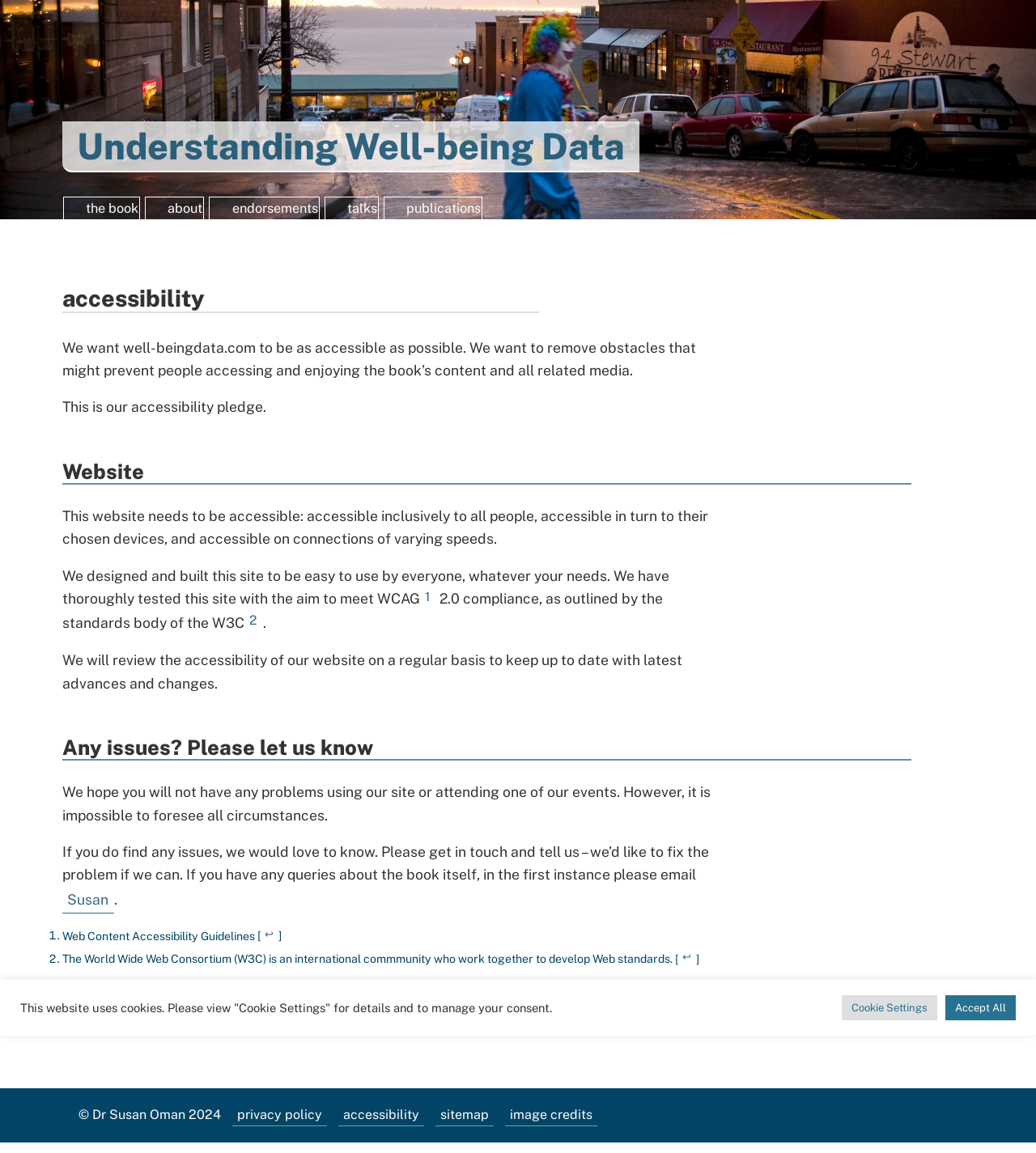What is the book's content about?
From the image, provide a succinct answer in one word or a short phrase.

Well-being data